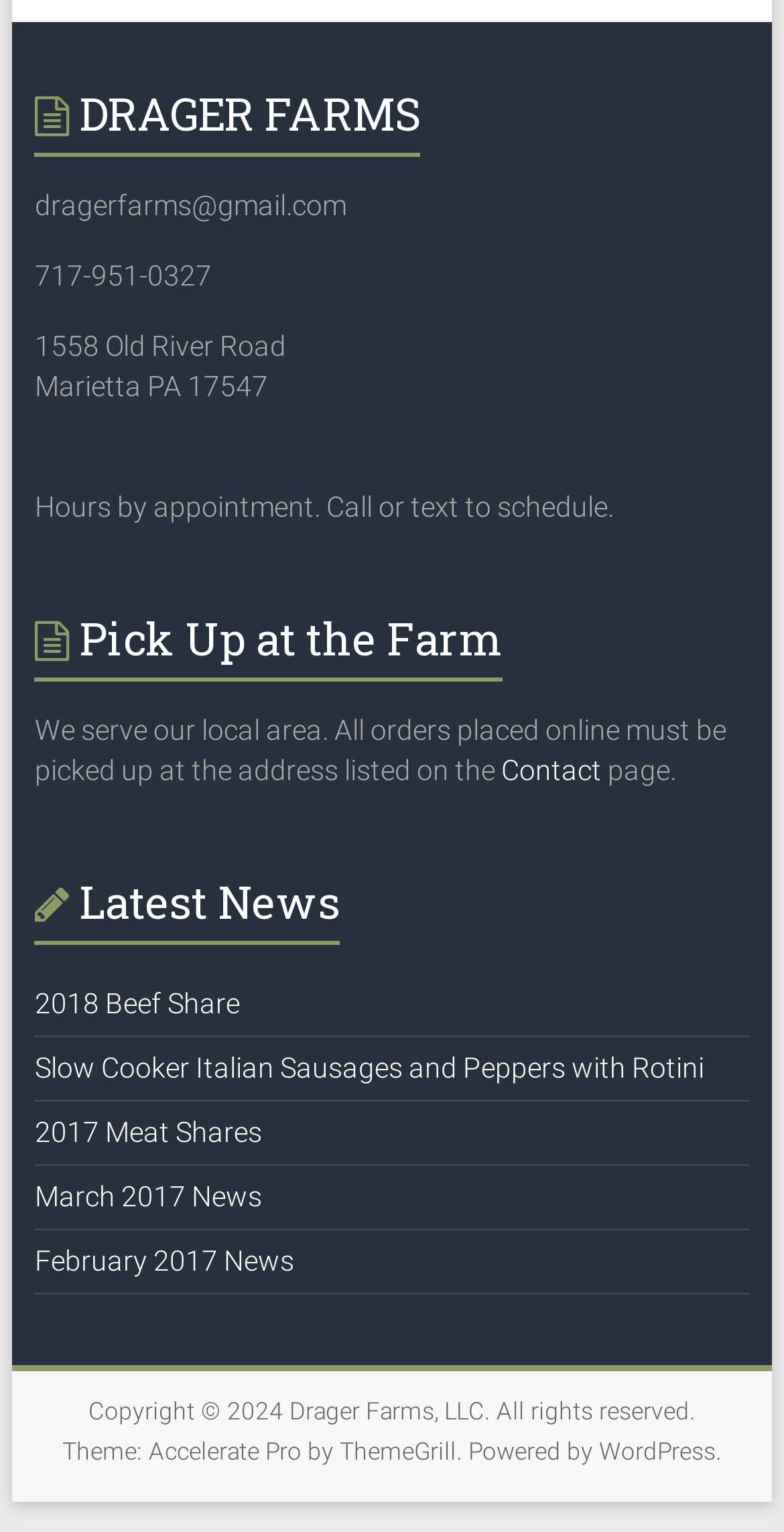What is the address of the farm?
Using the image as a reference, give an elaborate response to the question.

The address of the farm can be found in the top section of the webpage, under the farm's name, 'DRAGER FARMS'. It is listed as '1558 Old River Road, Marietta PA 17547'.